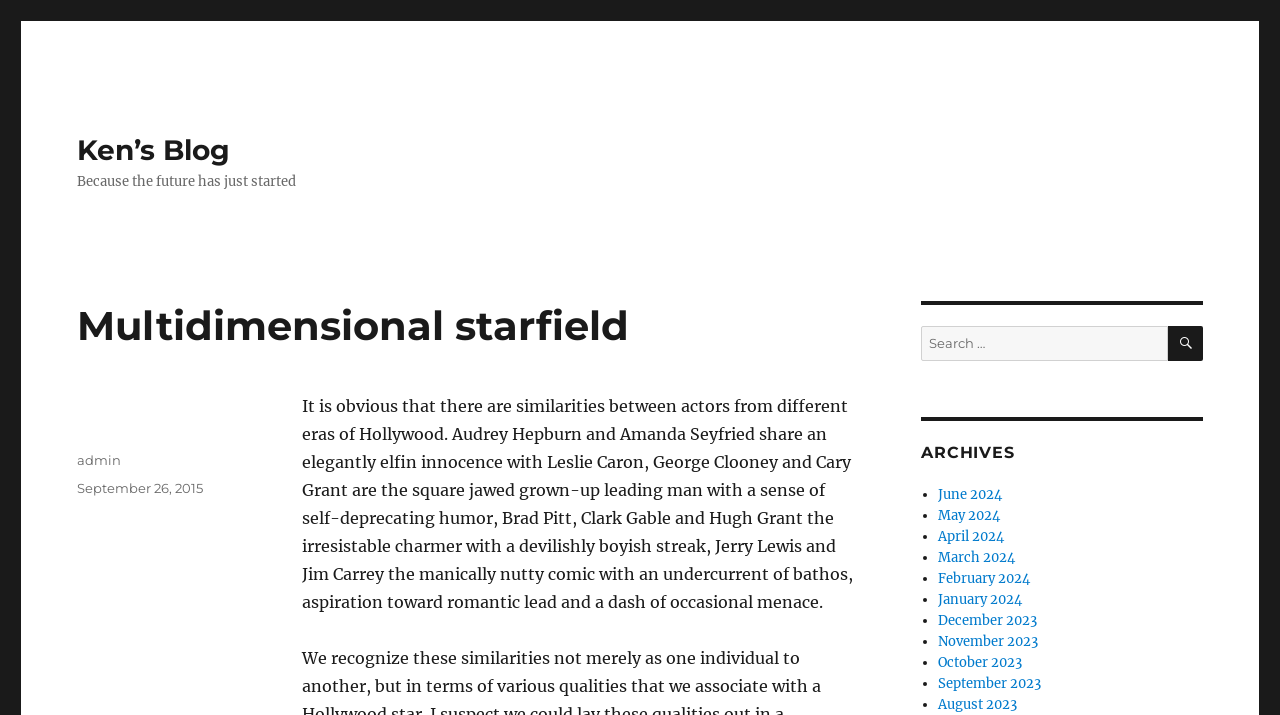What is the name of the blog?
Utilize the image to construct a detailed and well-explained answer.

The name of the blog can be found at the top of the webpage, where it says 'Multidimensional starfield – Ken’s Blog'. The 'Ken’s Blog' part is the name of the blog.